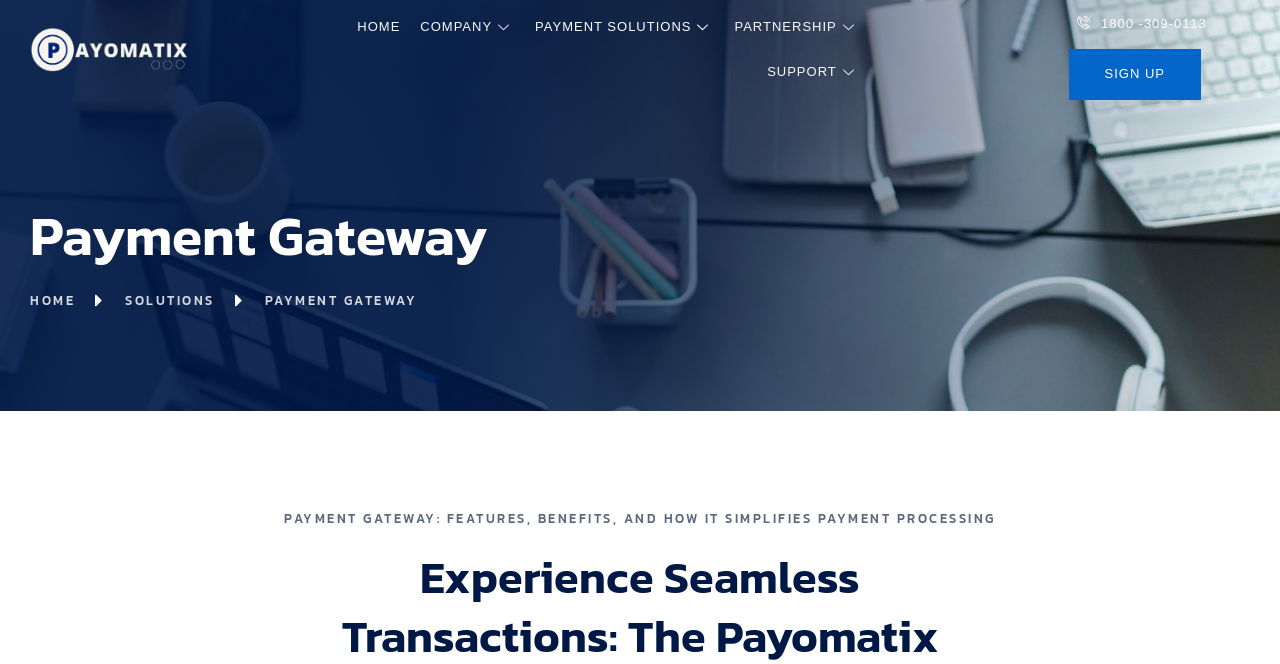Pinpoint the bounding box coordinates of the clickable area needed to execute the instruction: "sign up". The coordinates should be specified as four float numbers between 0 and 1, i.e., [left, top, right, bottom].

[0.835, 0.074, 0.938, 0.15]